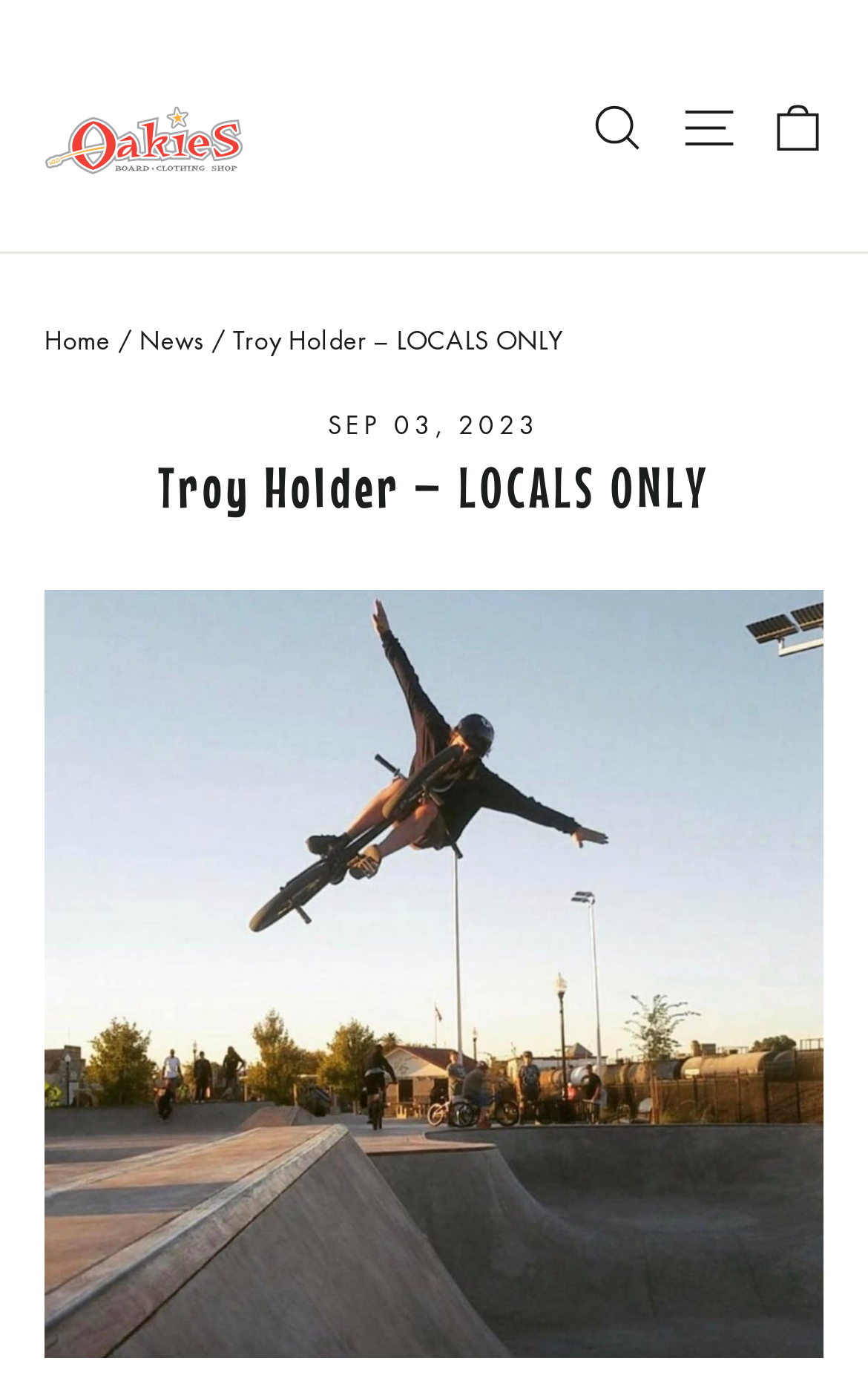What is the date displayed on the webpage?
Relying on the image, give a concise answer in one word or a brief phrase.

SEP 03, 2023